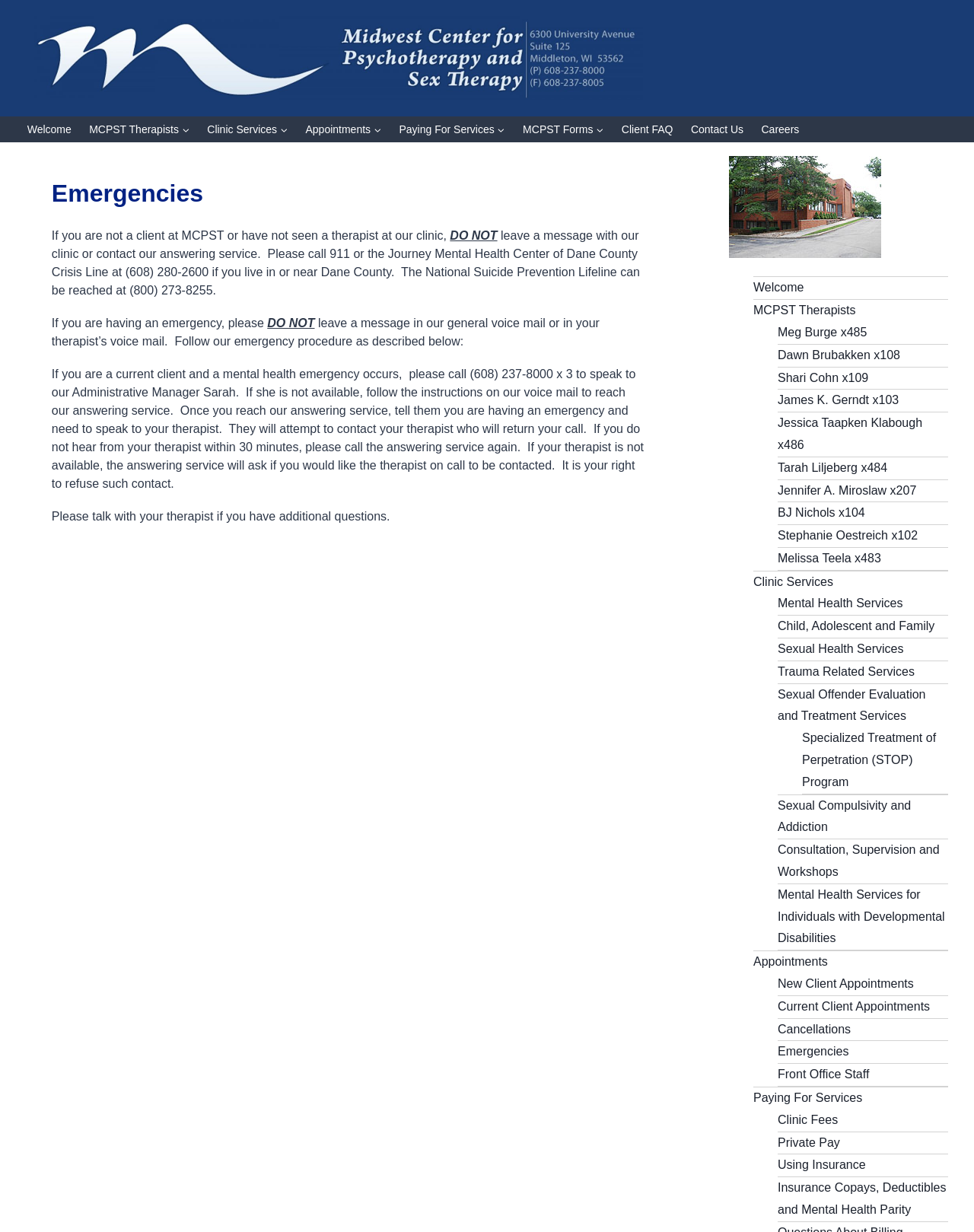Offer a meticulous caption that includes all visible features of the webpage.

The webpage is about the Midwest Center for Psychotherapy and Sex Therapy, specifically focusing on emergencies. At the top, there is a logo and a link to the center's homepage. Below that, there is a primary navigation menu with links to various sections, including "Welcome", "MCPST Therapists", "Clinic Services", "Appointments", "Paying For Services", and more.

The main content of the page is an article that provides information on what to do in case of an emergency. It starts with a heading "Emergencies" and explains that if you are not a client at MCPST or have not seen a therapist at their clinic, you should not leave a message with their clinic or contact their answering service. Instead, you should call 911 or the Journey Mental Health Center of Dane County Crisis Line.

The article then provides instructions for current clients who are experiencing a mental health emergency. It explains that they should call a specific phone number to speak to the Administrative Manager, and if they are not available, follow the instructions on the voice mail to reach the answering service.

On the right side of the page, there is a section with links to various therapists and their contact information. Below that, there are links to different clinic services, including mental health services, child and adolescent services, sexual health services, and more.

At the bottom of the page, there are additional links to appointments, paying for services, and other related topics. Overall, the webpage provides important information and resources for individuals experiencing emergencies and seeking help from the Midwest Center for Psychotherapy and Sex Therapy.